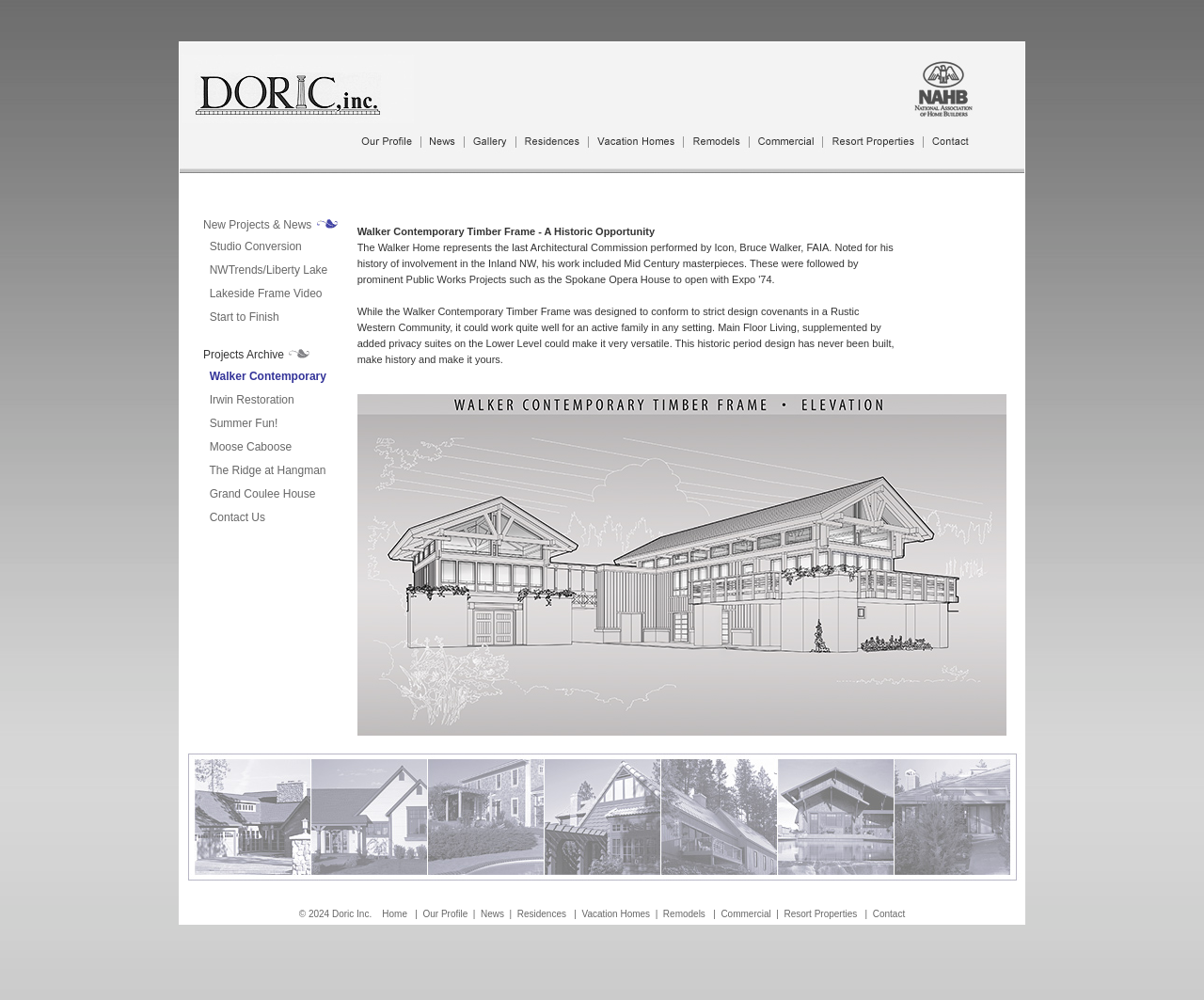What type of company is Doric Inc?
Provide a well-explained and detailed answer to the question.

Based on the meta description 'Doric Inc is Fine Craftsmanship', it can be inferred that Doric Inc is a company that specializes in fine craftsmanship, likely in the field of construction or architecture.